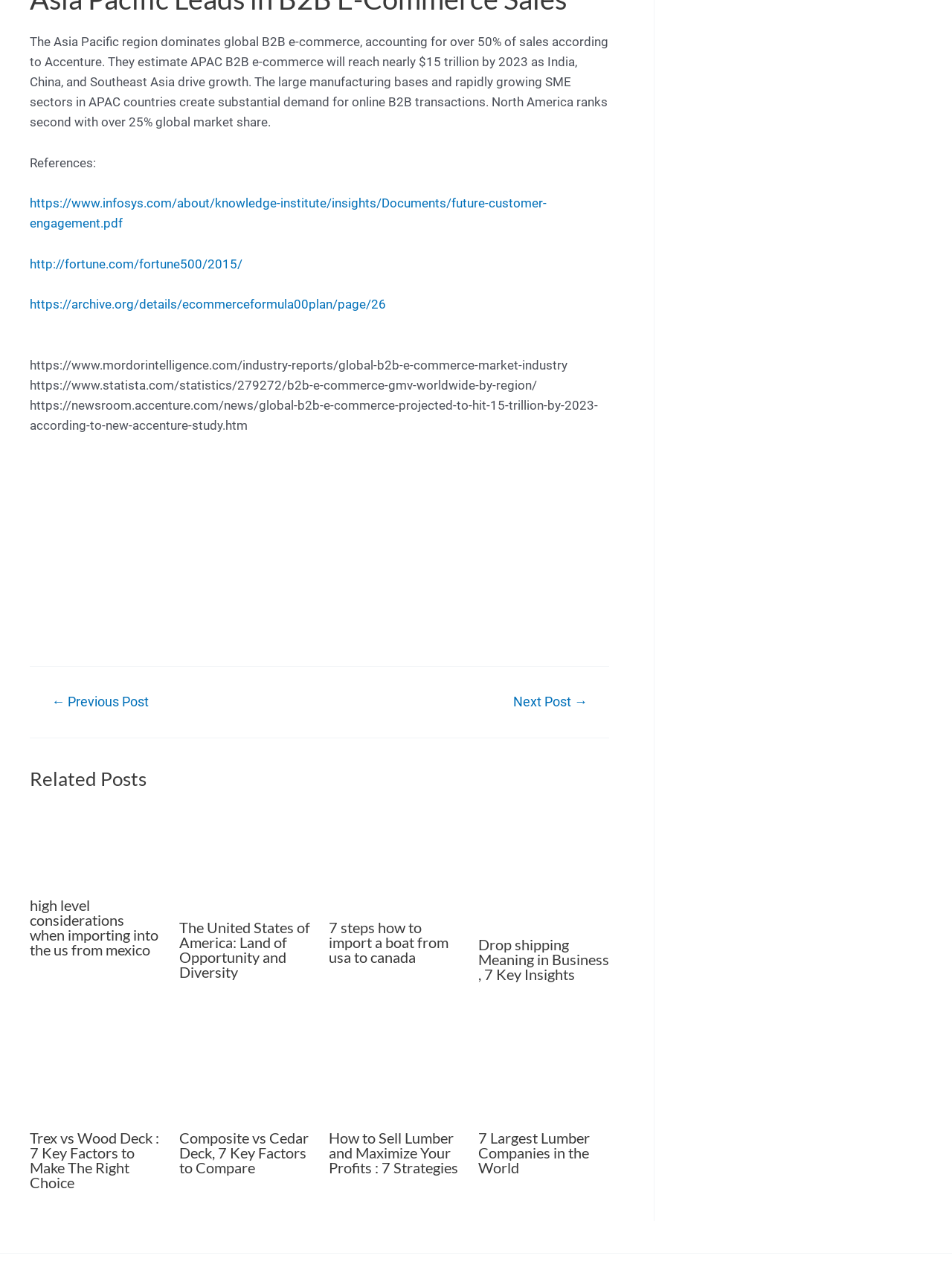Find the bounding box coordinates of the element to click in order to complete the given instruction: "Compare Trex vs Wood Deck."

[0.031, 0.832, 0.169, 0.844]